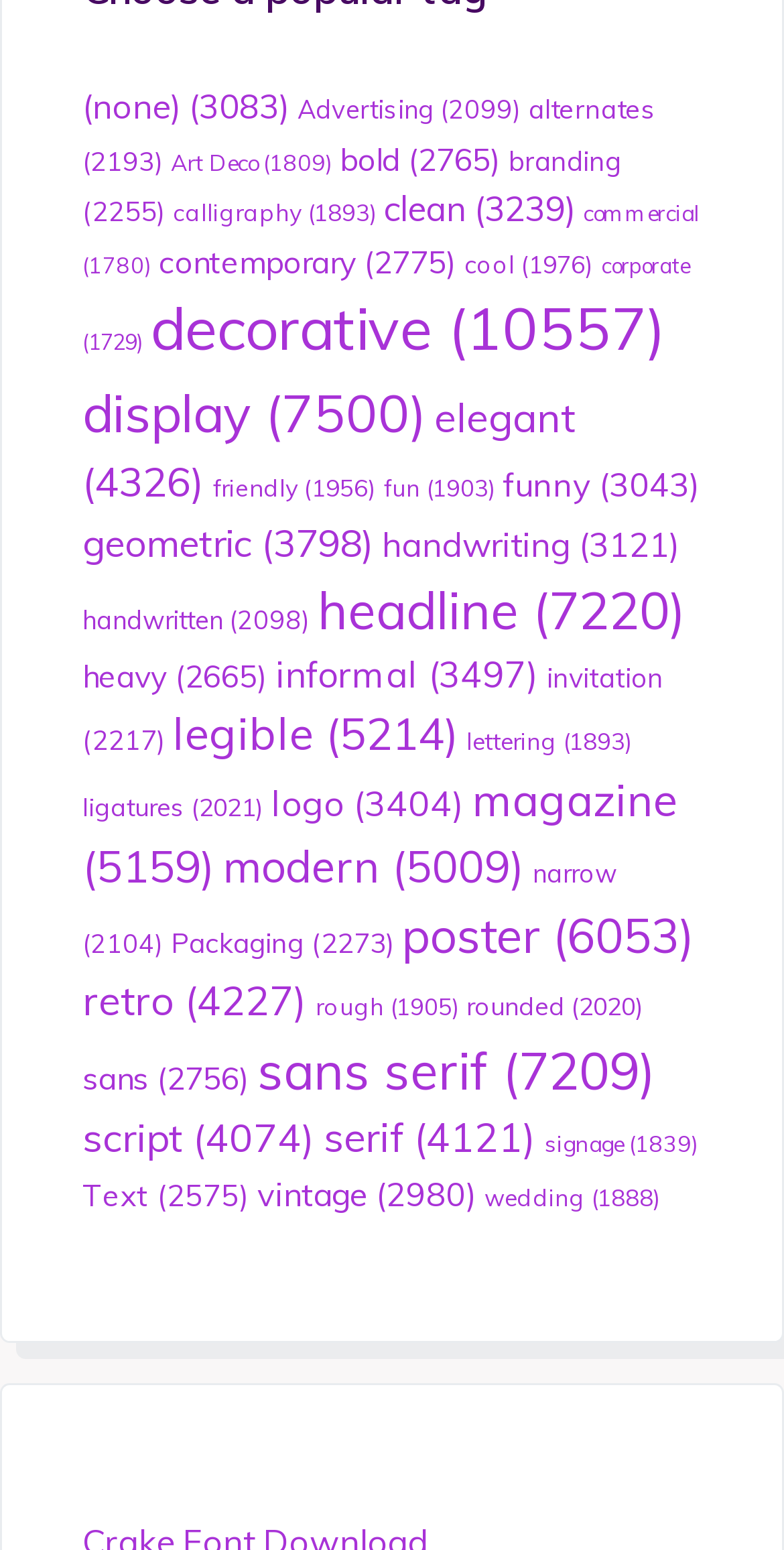Can you provide the bounding box coordinates for the element that should be clicked to implement the instruction: "check out geometric fonts"?

[0.105, 0.334, 0.477, 0.365]